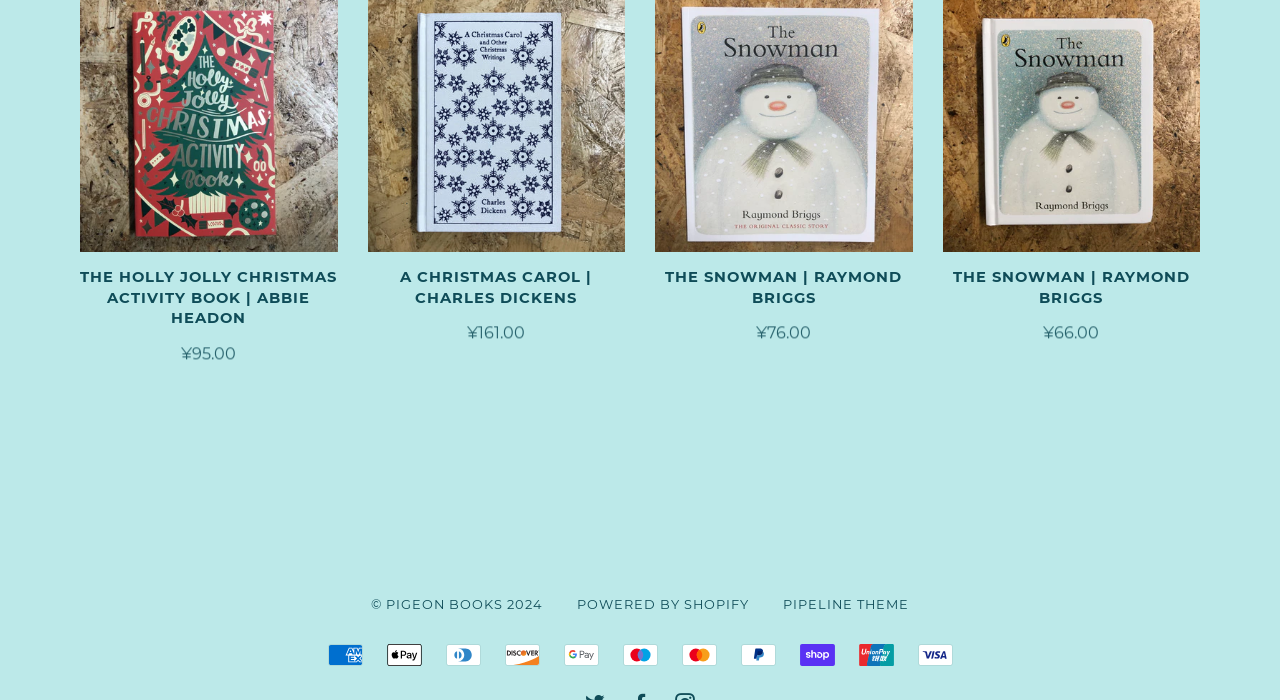Based on the element description: "Powered by Shopify", identify the UI element and provide its bounding box coordinates. Use four float numbers between 0 and 1, [left, top, right, bottom].

[0.451, 0.852, 0.585, 0.874]